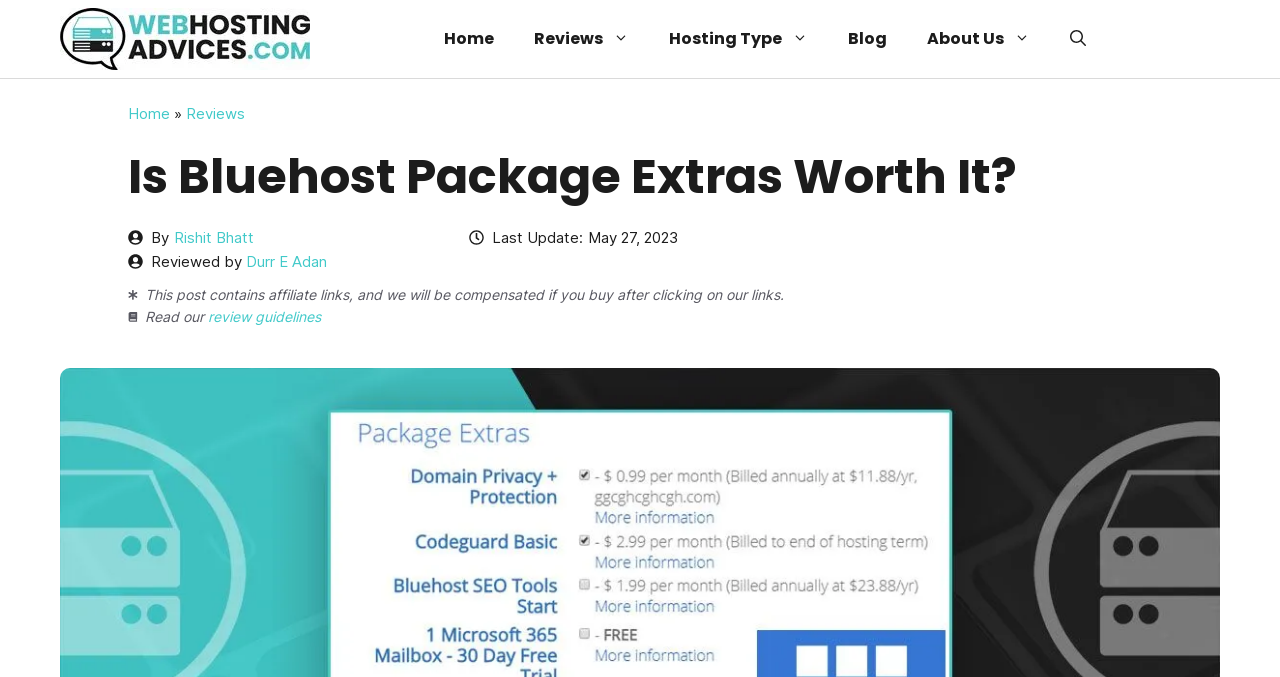Answer the following query with a single word or phrase:
Who is the author of the article?

Rishit Bhatt